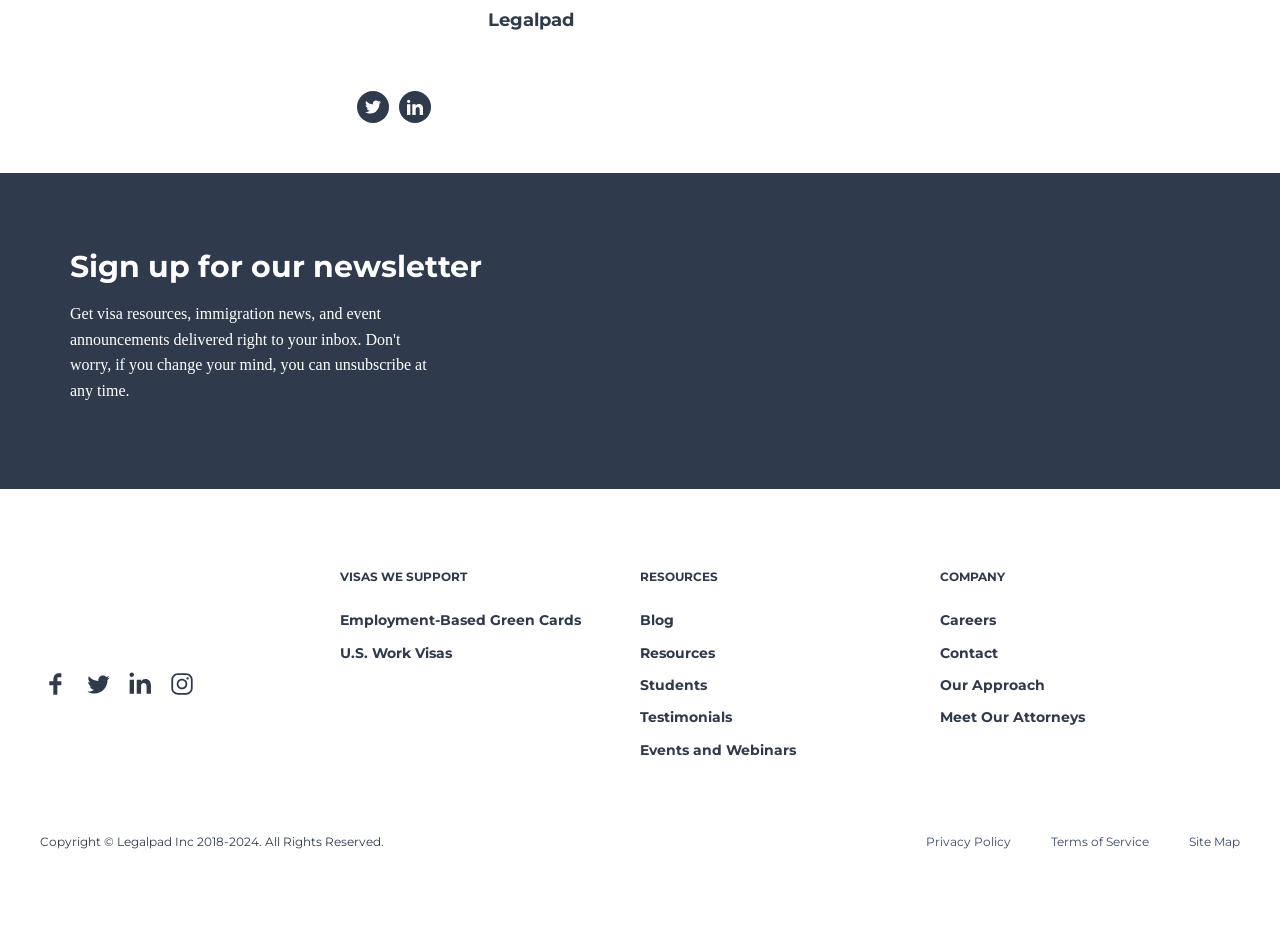For the element described, predict the bounding box coordinates as (top-left x, top-left y, bottom-right x, bottom-right y). All values should be between 0 and 1. Element description: aria-label="Twitter URL"

[0.312, 0.097, 0.337, 0.132]